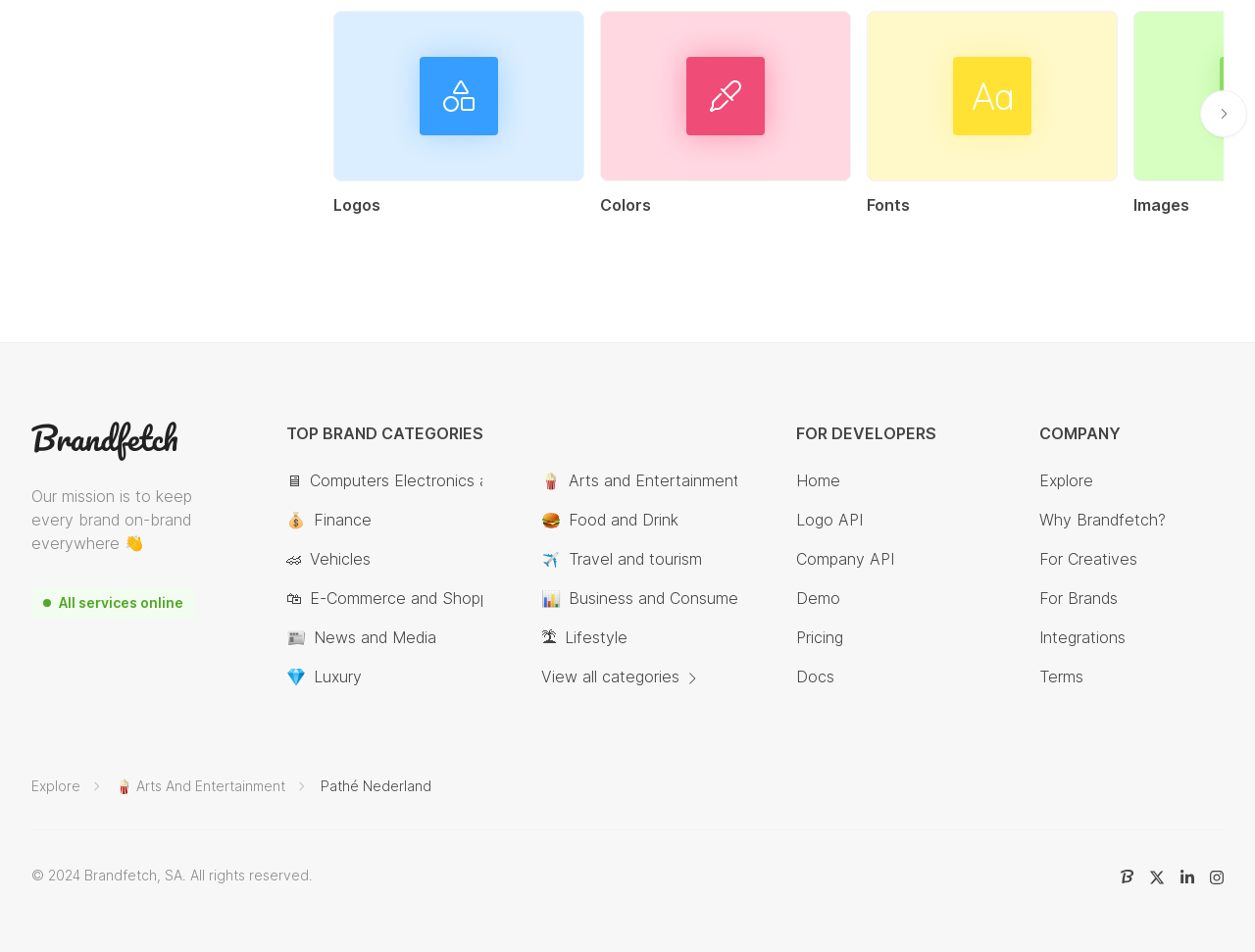What is the company's mission?
Answer the question in as much detail as possible.

The company's mission is stated in the StaticText element with the text 'Our mission is to keep every brand on-brand everywhere 👋' located at the top of the webpage, which indicates the company's goal and purpose.